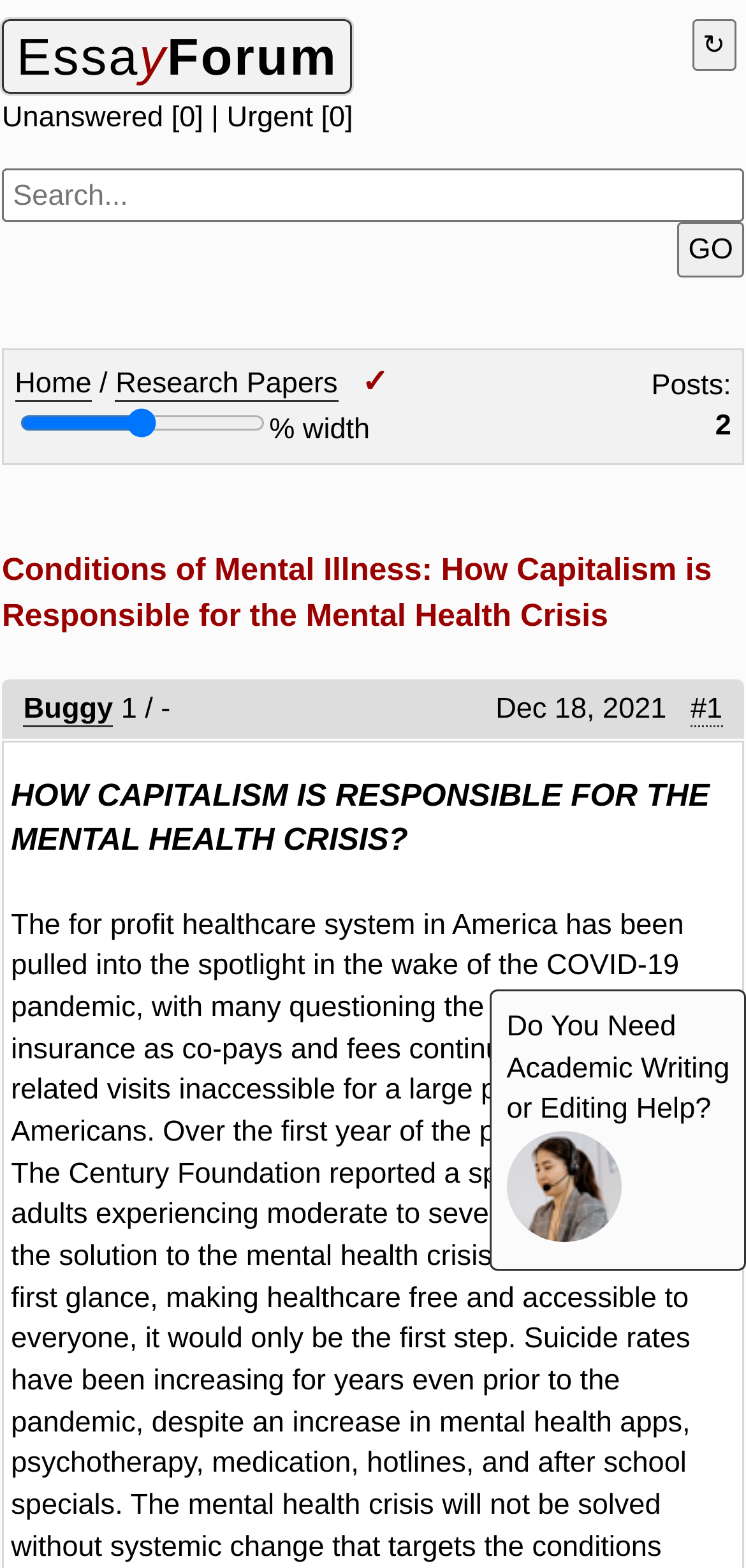Identify the bounding box of the HTML element described as: "EssayForum".

[0.003, 0.012, 0.472, 0.06]